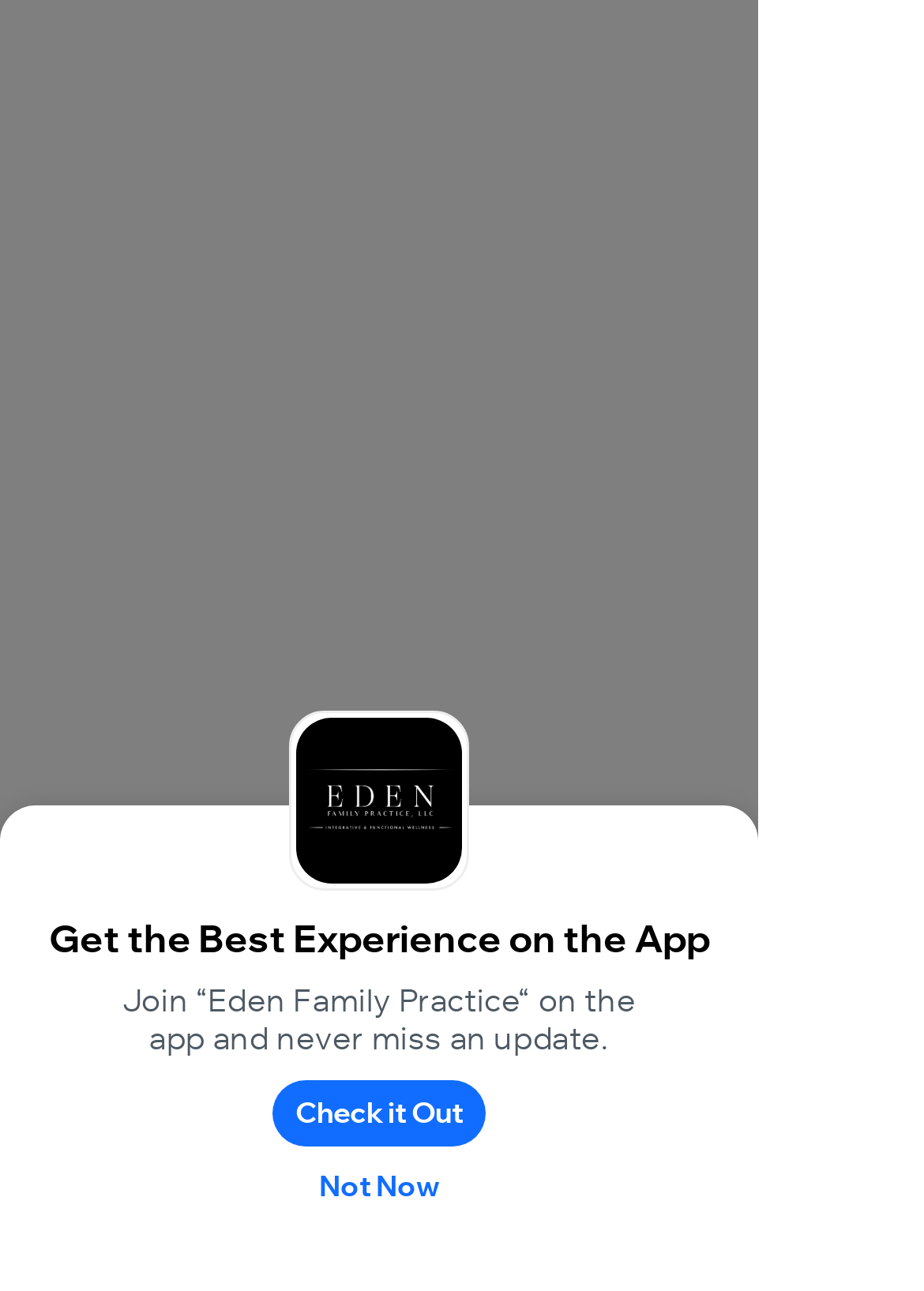Using the webpage screenshot and the element description ㅤㅤCheck it Outㅤㅤ, determine the bounding box coordinates. Specify the coordinates in the format (top-left x, top-left y, bottom-right x, bottom-right y) with values ranging from 0 to 1.

[0.295, 0.837, 0.525, 0.888]